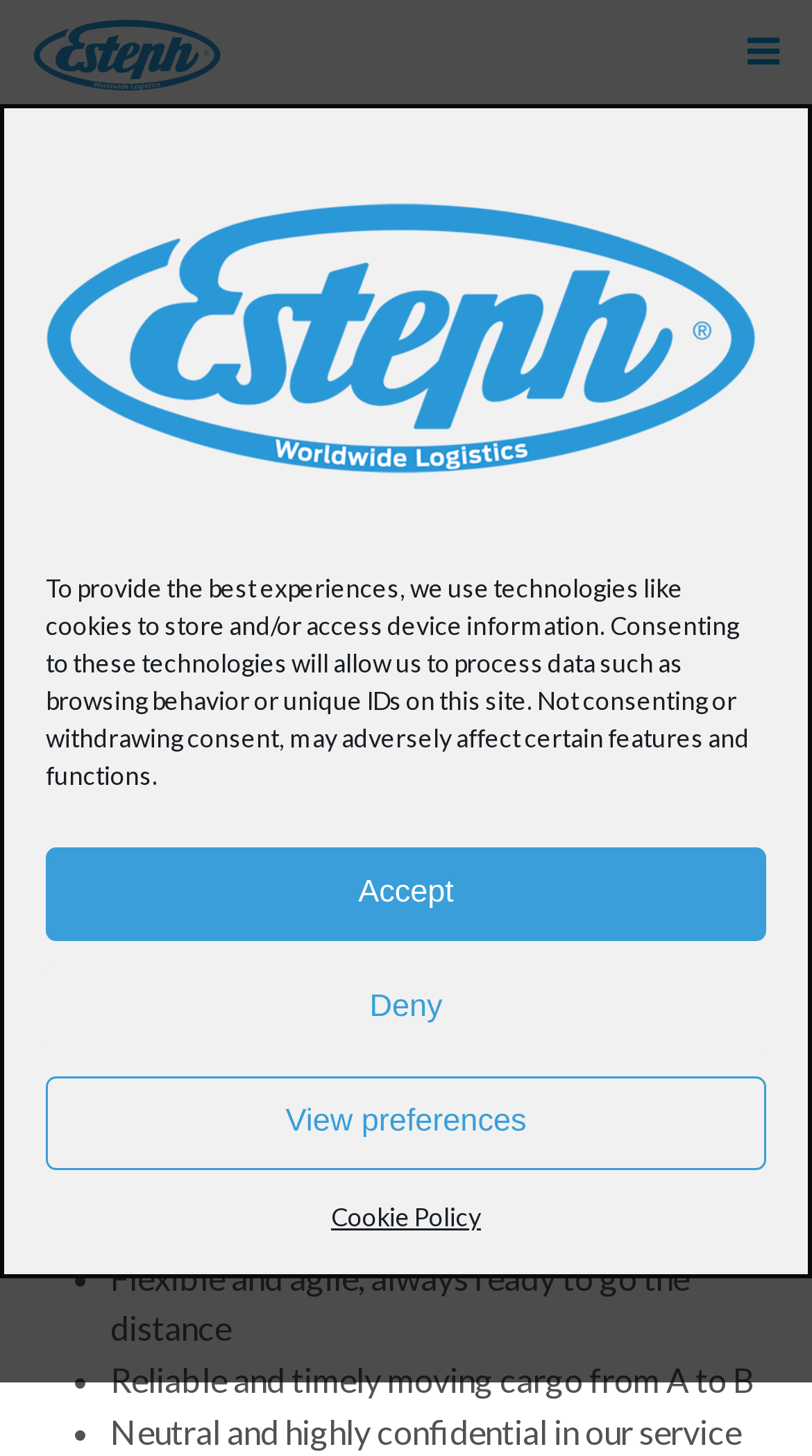What is the first core value of Esteph Logistics?
Can you offer a detailed and complete answer to this question?

The webpage lists the core values of Esteph Logistics, and the first one is 'Flexible and agile, always ready to go the distance', which indicates that the company values being flexible and agile.